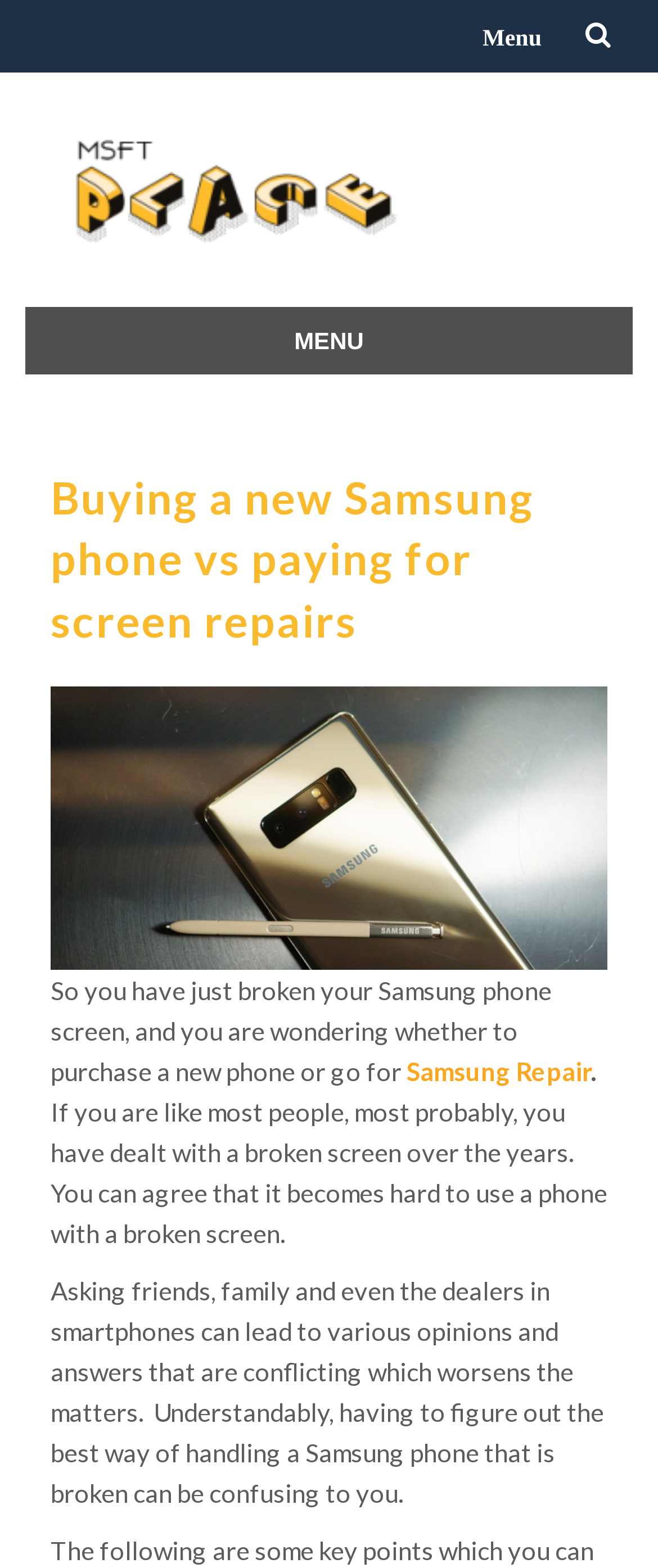Respond with a single word or phrase for the following question: 
What is mentioned as a source of conflicting opinions?

Friends, family, and dealers